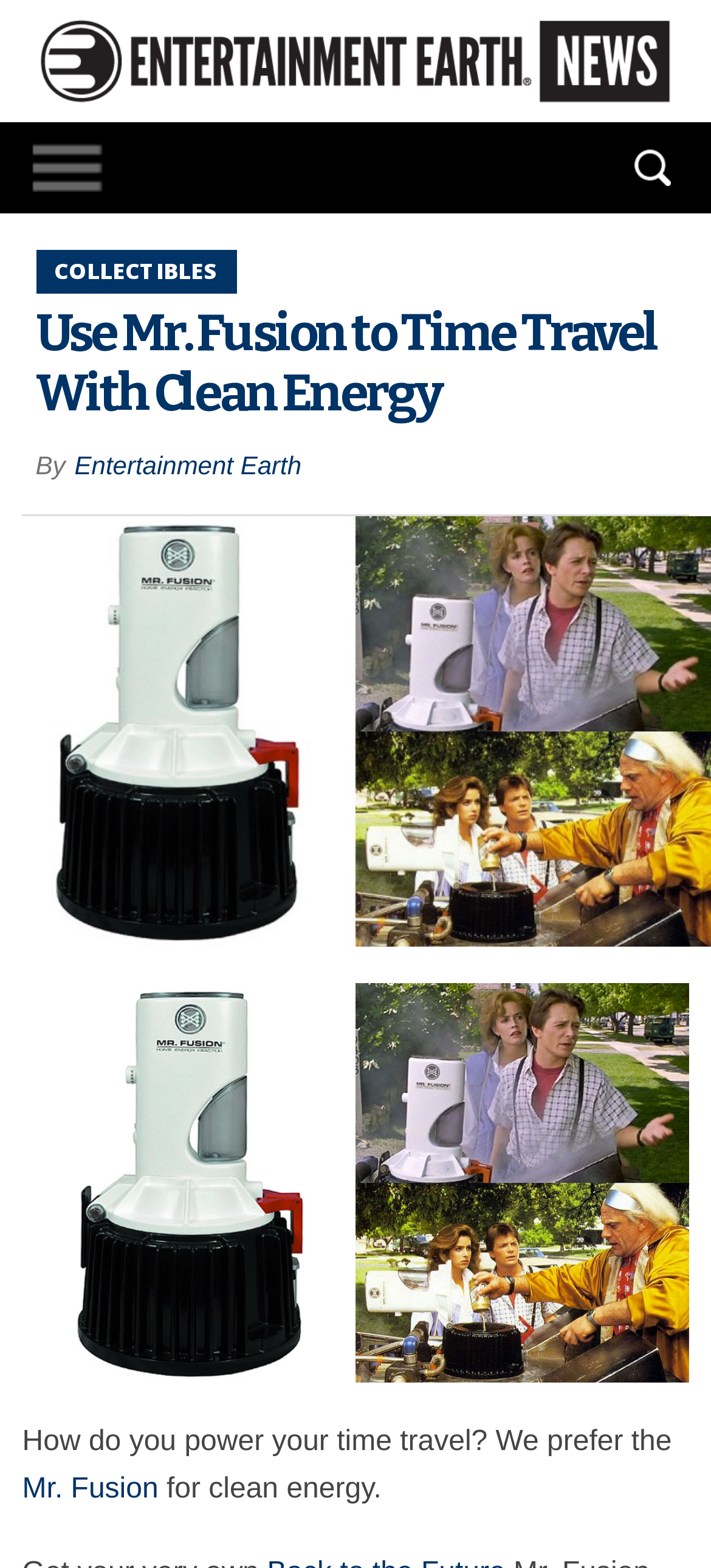Generate the text of the webpage's primary heading.

Use Mr. Fusion to Time Travel With Clean Energy